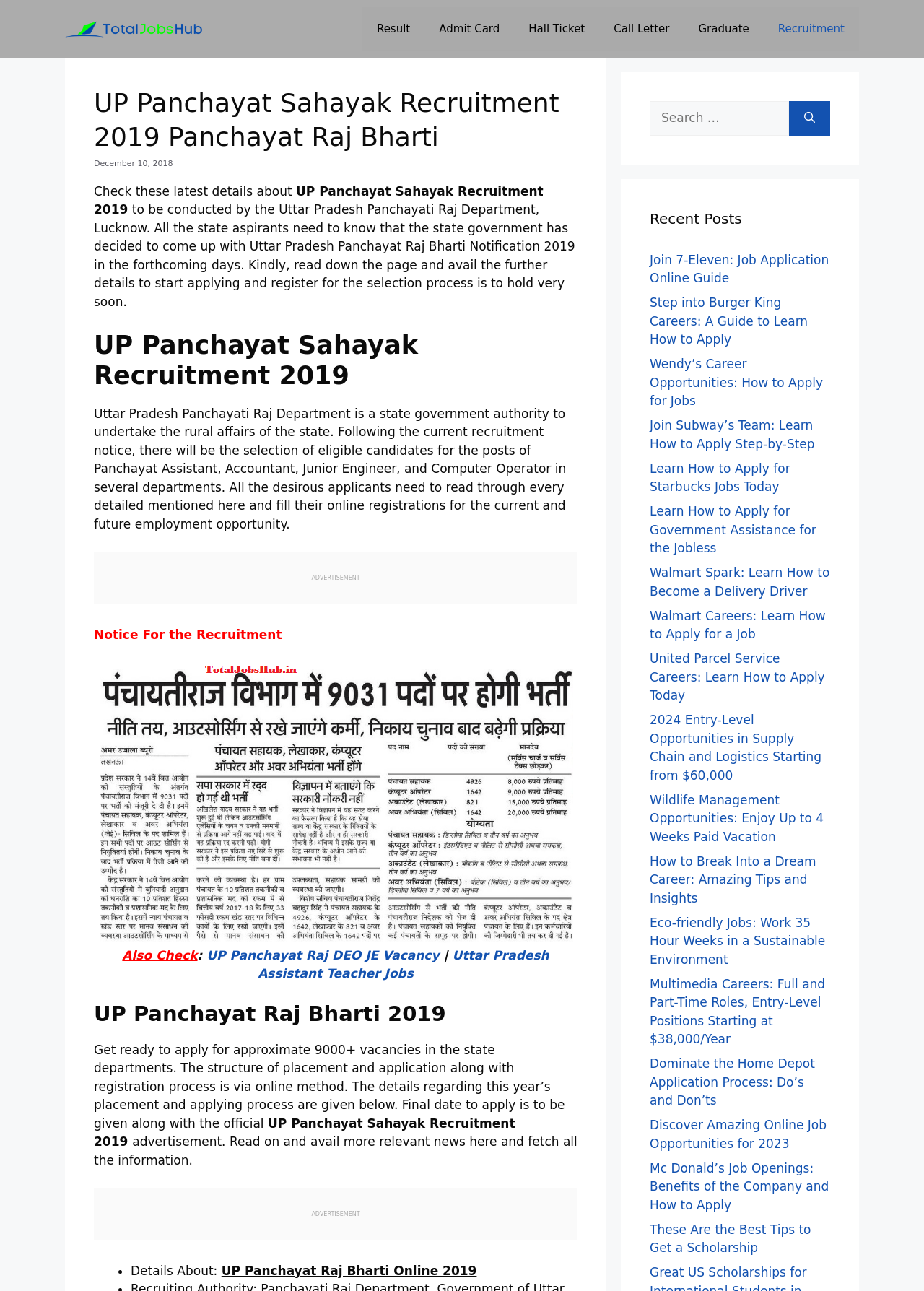Identify the bounding box coordinates of the element that should be clicked to fulfill this task: "Search for a job". The coordinates should be provided as four float numbers between 0 and 1, i.e., [left, top, right, bottom].

[0.703, 0.078, 0.854, 0.105]